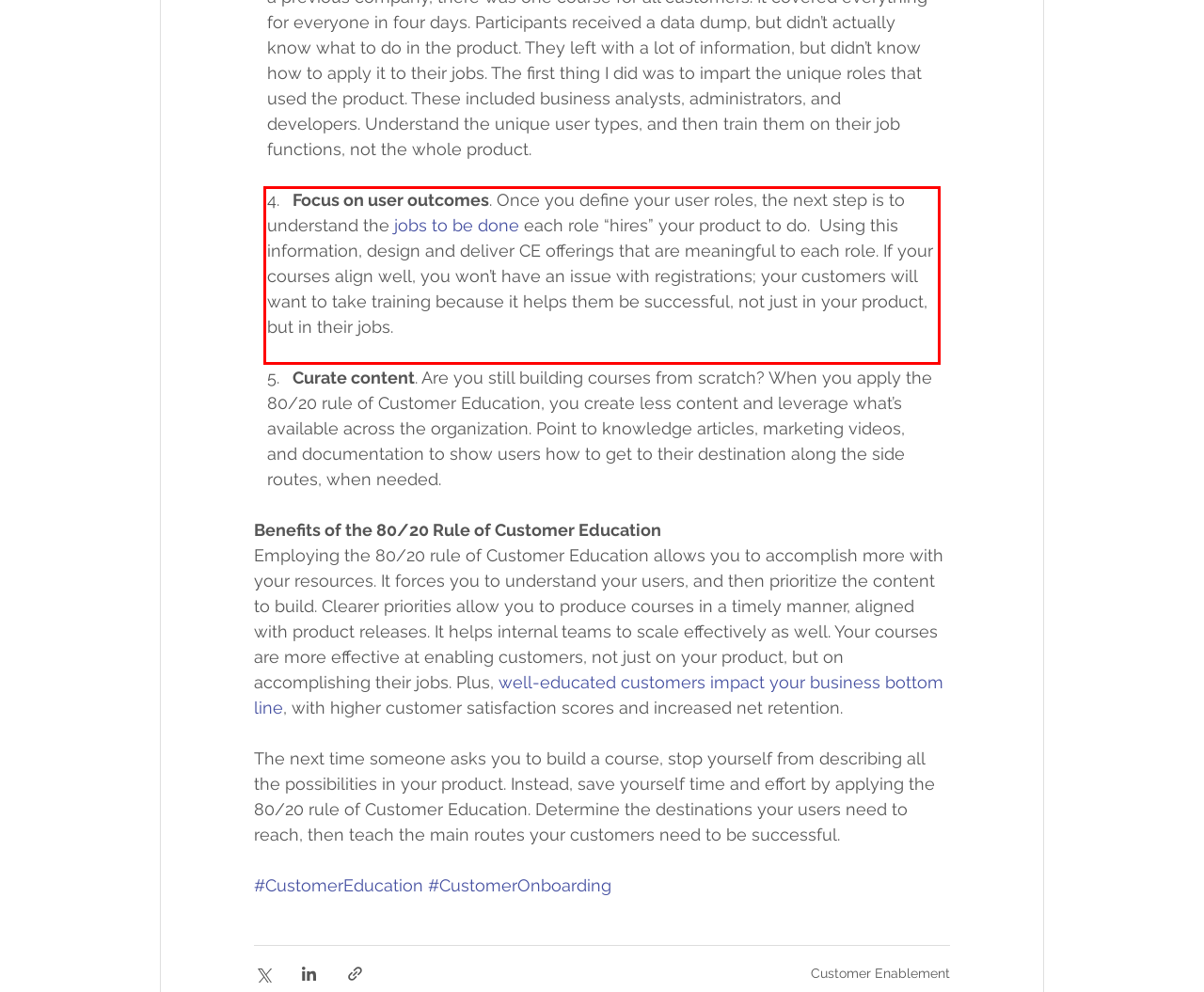Within the screenshot of the webpage, there is a red rectangle. Please recognize and generate the text content inside this red bounding box.

Focus on user outcomes. Once you define your user roles, the next step is to understand the jobs to be done each role “hires” your product to do. Using this information, design and deliver CE offerings that are meaningful to each role. If your courses align well, you won’t have an issue with registrations; your customers will want to take training because it helps them be successful, not just in your product, but in their jobs.